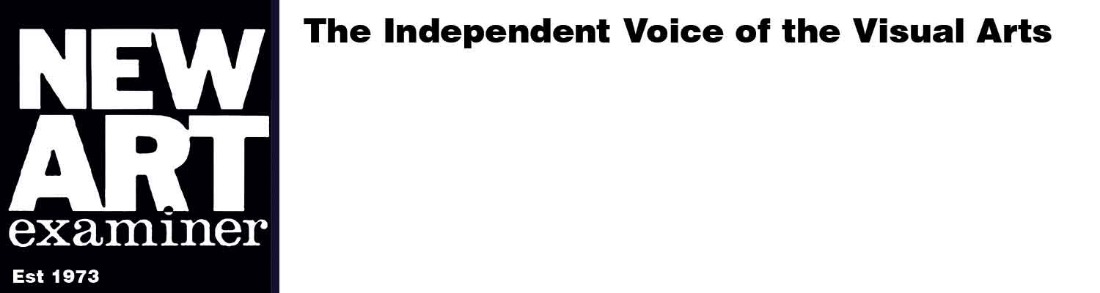Give a detailed account of what is happening in the image.

The image features the logo of "New Art Examiner," a publication that has been a significant voice in the discourse surrounding visual arts since its establishment in 1973. The design presents the bold phrase "NEW ART" in large, striking white letters, contrasted against a dark background that emphasizes its impact. Beneath this, "examiner" appears in a smaller size, also in white, indicating the publication's analytical role in the art world. Accompanying the logo is the tagline "The Independent Voice of the Visual Arts," which underscores the magazine's commitment to offering an objective viewpoint on contemporary art trends and practices.